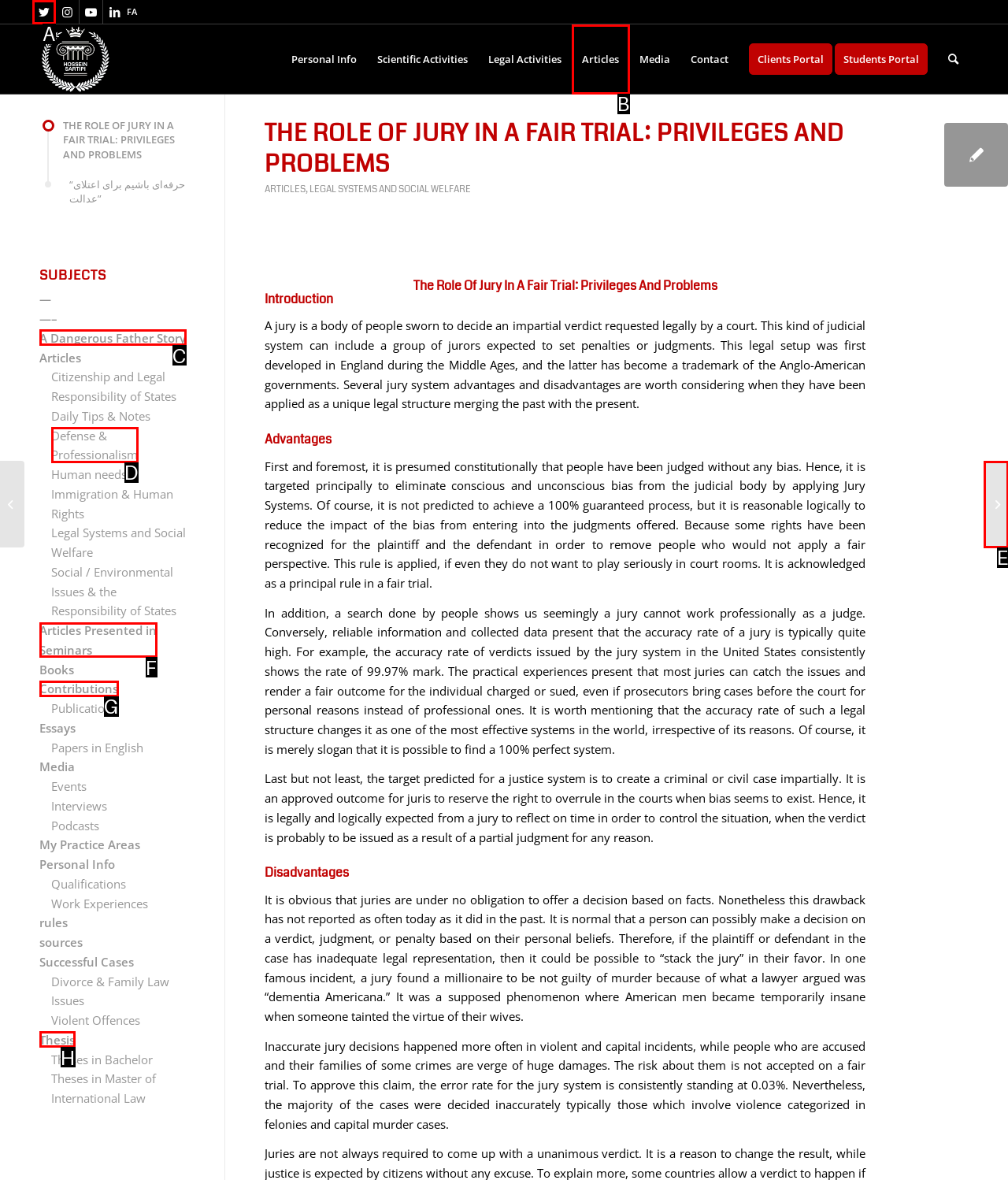Using the description: A Dangerous Father Story
Identify the letter of the corresponding UI element from the choices available.

C